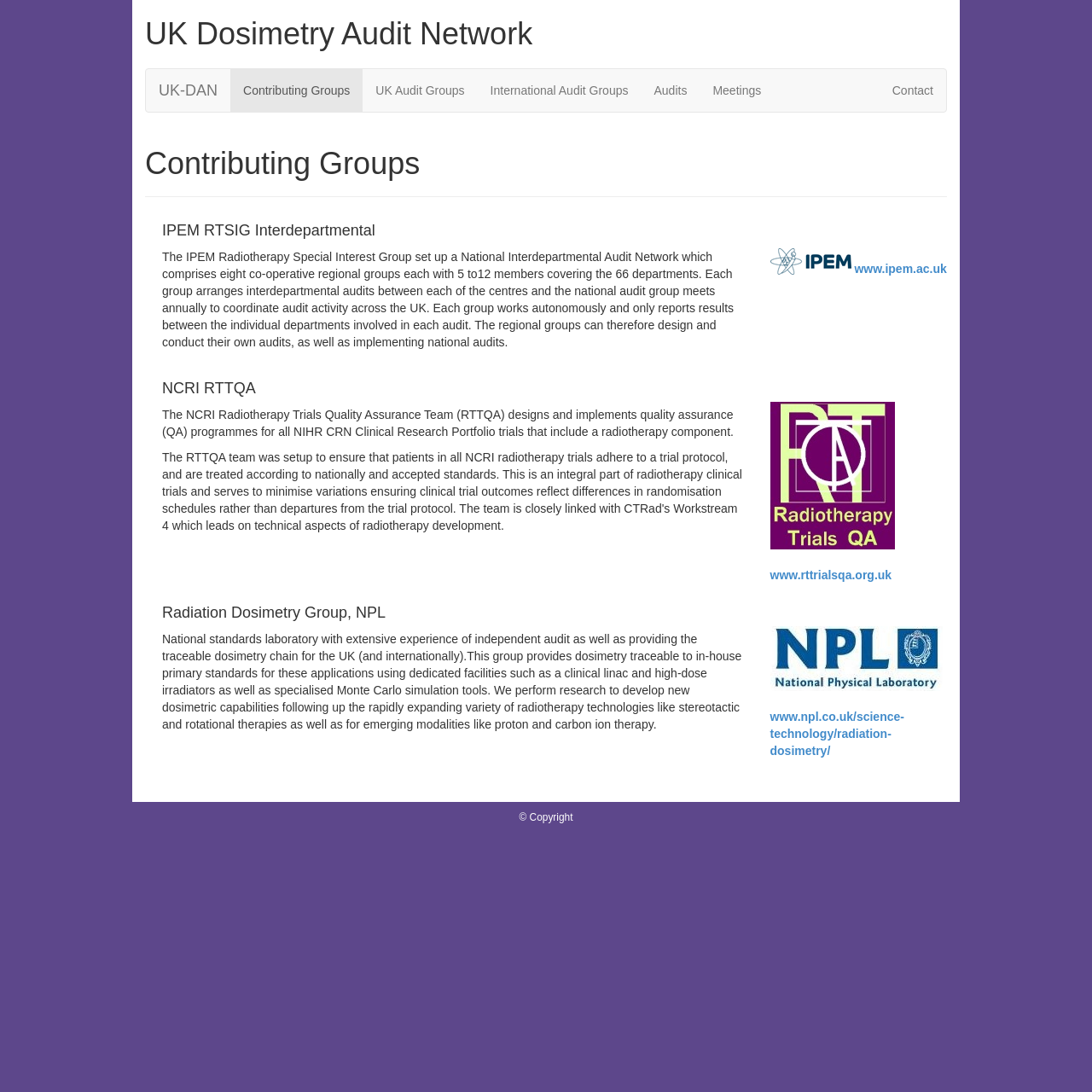Create a detailed narrative describing the layout and content of the webpage.

The webpage is about the Contributing Groups of the UK Dosimetry Audit Network. At the top, there is a heading that displays the title "UK Dosimetry Audit Network". Below this heading, there are seven links arranged horizontally, including "UK-DAN", "Contributing Groups", "UK Audit Groups", "International Audit Groups", "Audits", "Meetings", and "Contact".

Below these links, there is another heading that reads "Contributing Groups". Under this heading, there are three sections, each with a heading and a block of text. The first section is about the IPEM RTSIG Interdepartmental, which describes the setup of a National Interdepartmental Audit Network. The text is accompanied by a link to the IPEM website.

The second section is about the NCRI RTTQA, which explains the role of the Radiotherapy Trials Quality Assurance Team in designing and implementing quality assurance programs for clinical research trials. This section also includes a link to the RTTQA website.

The third section is about the Radiation Dosimetry Group, NPL, which describes the group's experience in independent audit and providing dosimetry traceable to national standards. The text explains the group's research and development of new dosimetric capabilities for various radiotherapy technologies. This section includes a link to the NPL website.

At the bottom of the page, there is a copyright notice that reads "© Copyright".